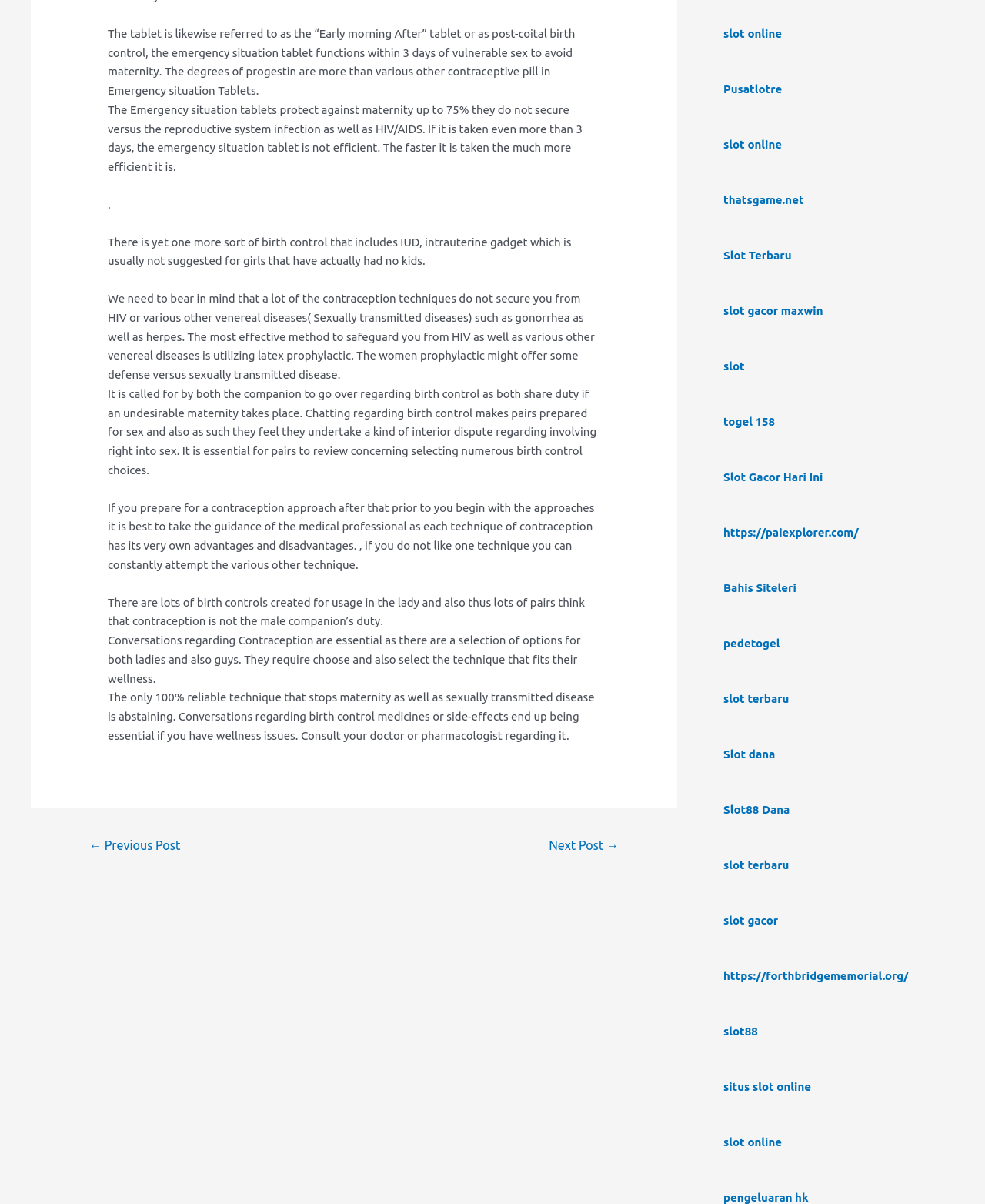Pinpoint the bounding box coordinates of the clickable area necessary to execute the following instruction: "Visit 'slot online'". The coordinates should be given as four float numbers between 0 and 1, namely [left, top, right, bottom].

[0.734, 0.022, 0.794, 0.033]